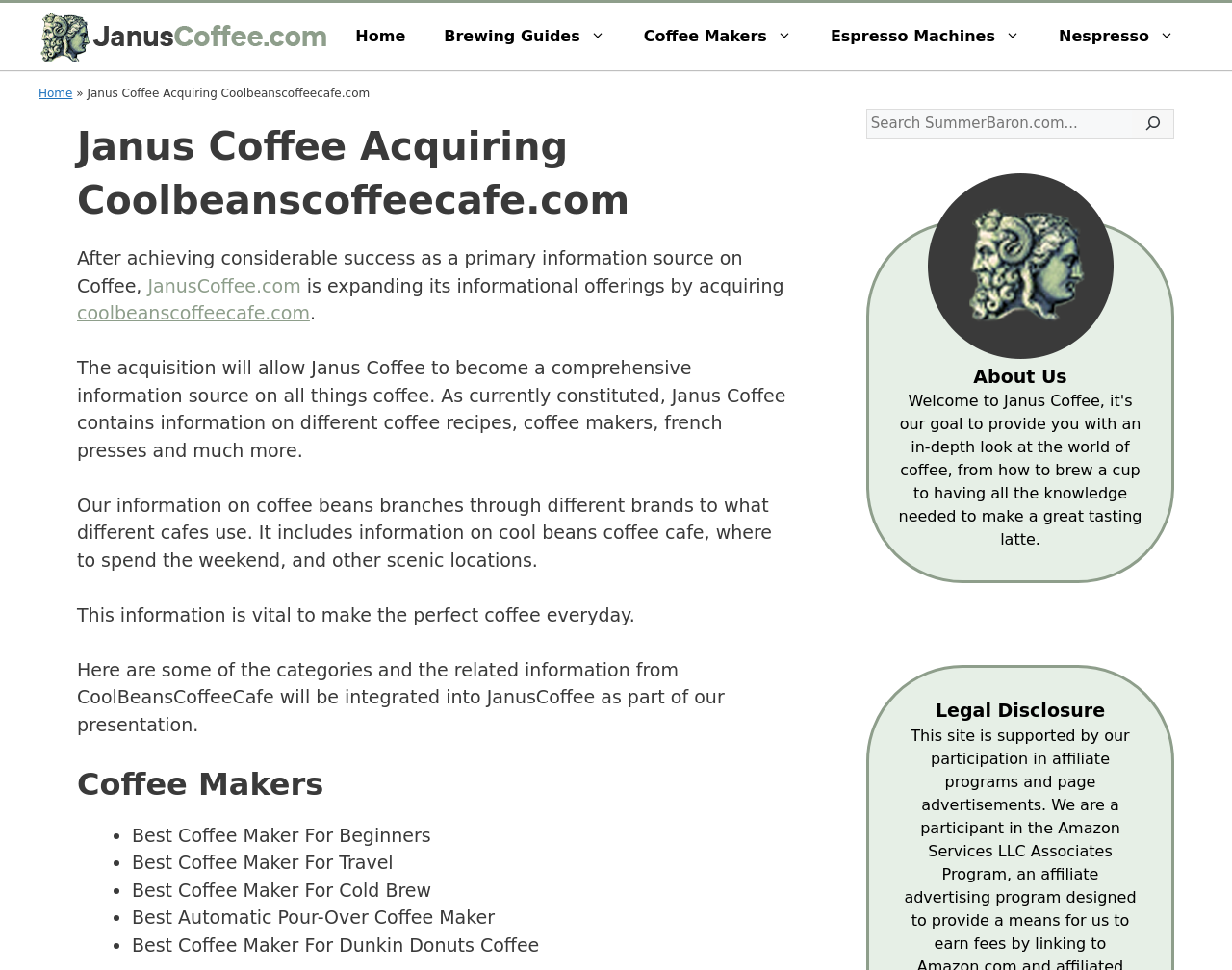Generate the main heading text from the webpage.

Janus Coffee Acquiring Coolbeanscoffeecafe.com